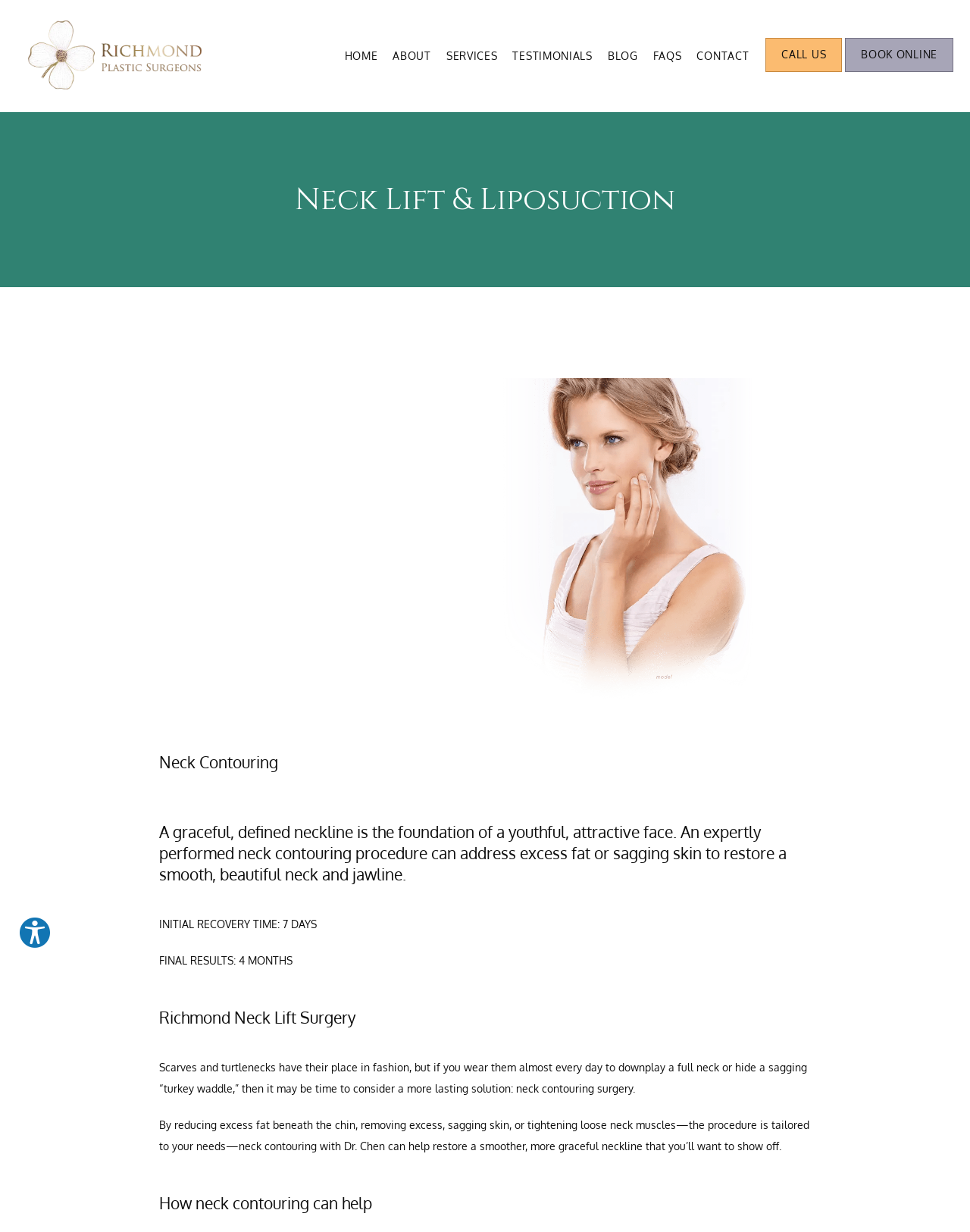Identify the bounding box coordinates for the region to click in order to carry out this instruction: "Click the HOME link". Provide the coordinates using four float numbers between 0 and 1, formatted as [left, top, right, bottom].

[0.355, 0.04, 0.389, 0.05]